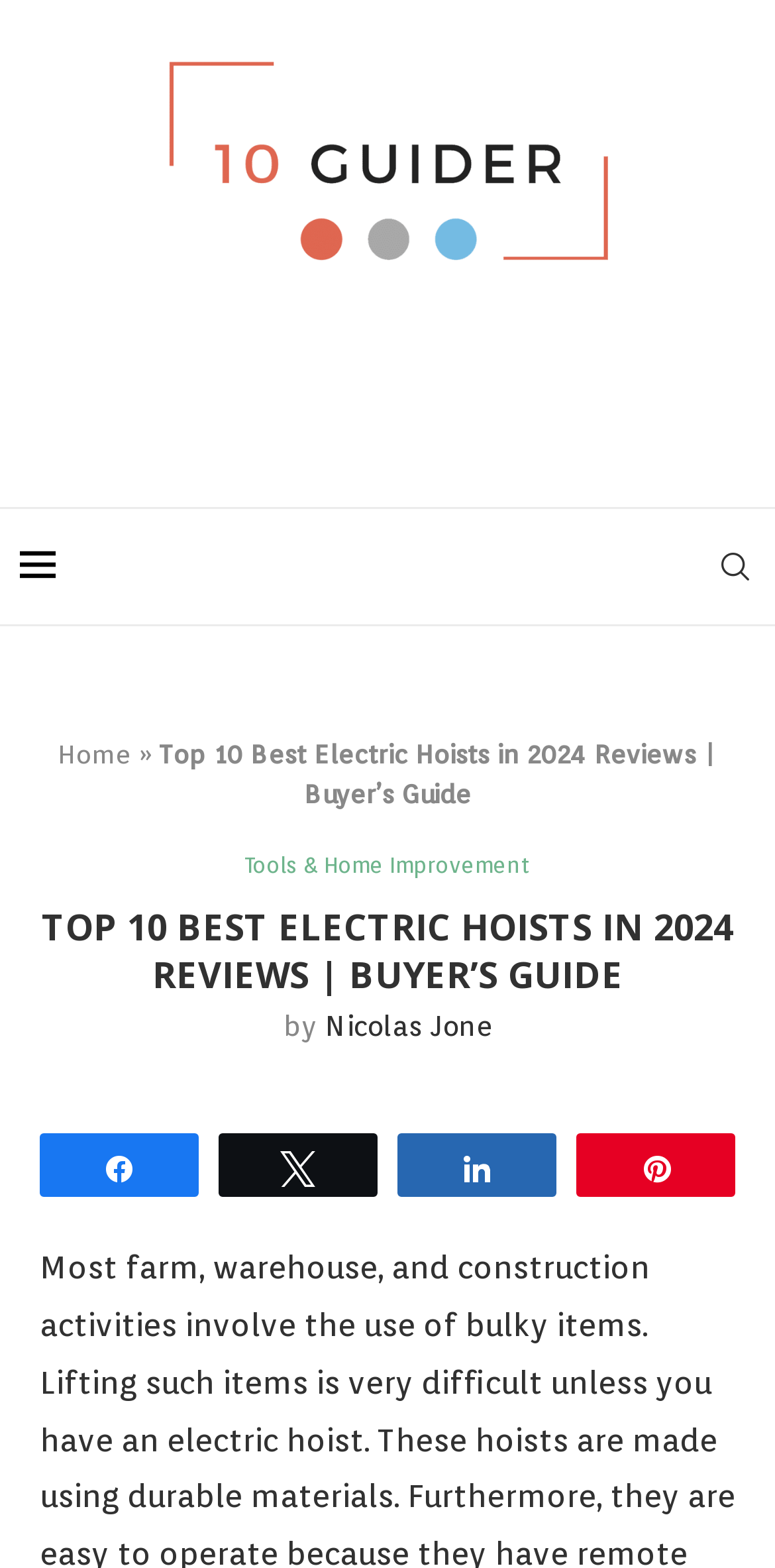Please specify the coordinates of the bounding box for the element that should be clicked to carry out this instruction: "View Site Map". The coordinates must be four float numbers between 0 and 1, formatted as [left, top, right, bottom].

None